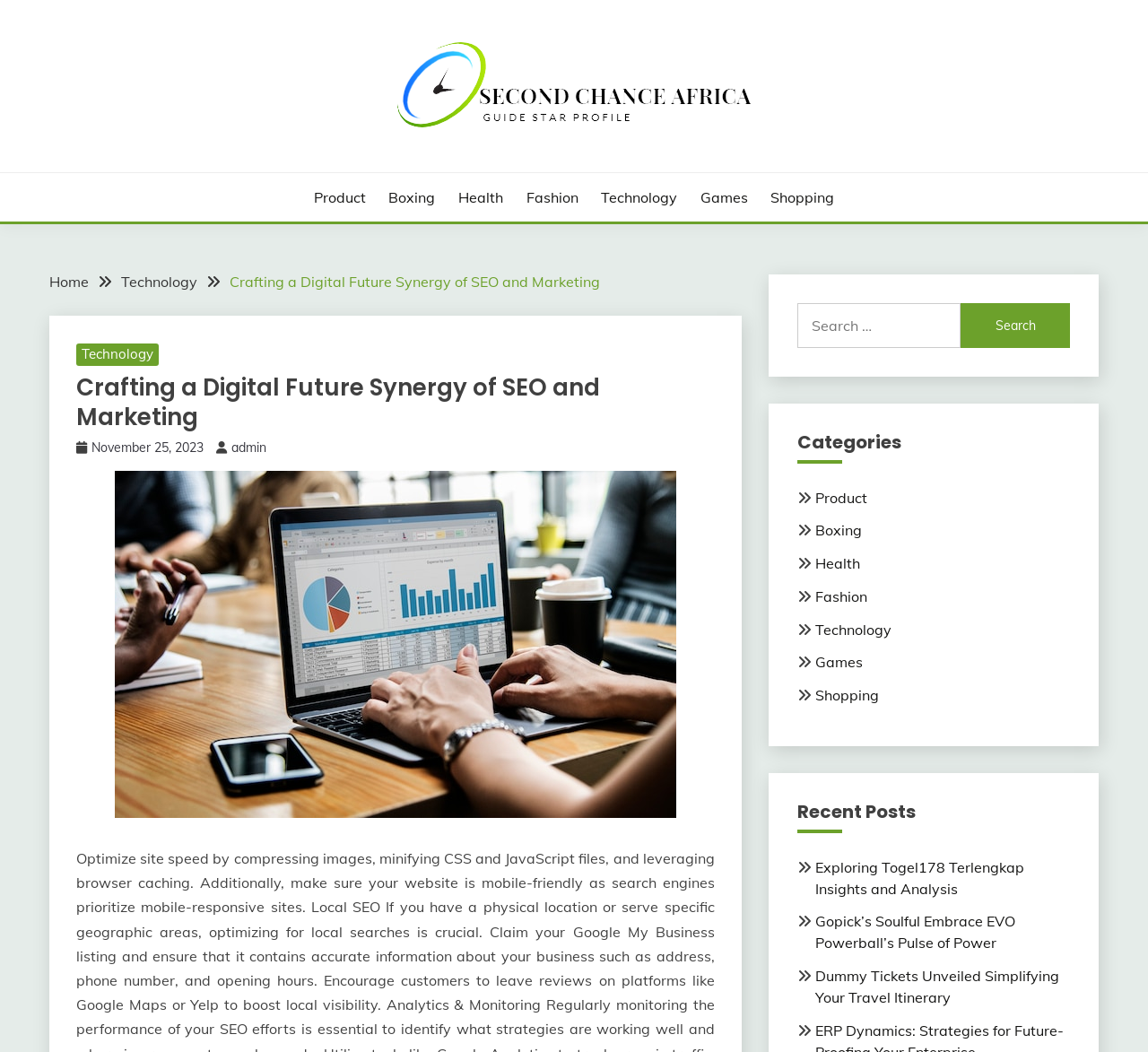Please locate the bounding box coordinates for the element that should be clicked to achieve the following instruction: "Search for something". Ensure the coordinates are given as four float numbers between 0 and 1, i.e., [left, top, right, bottom].

[0.694, 0.288, 0.932, 0.331]